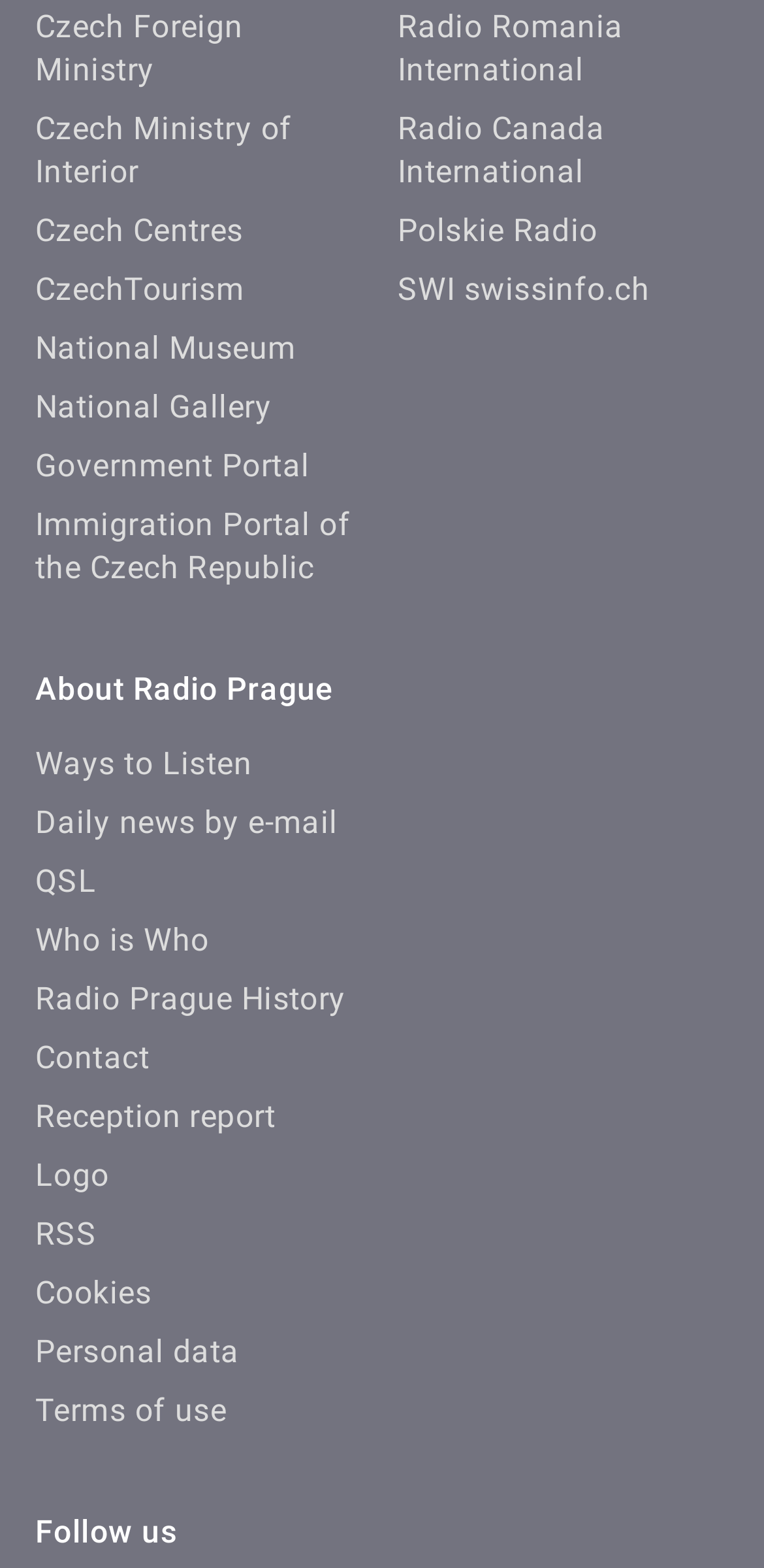Please identify the bounding box coordinates of the element's region that needs to be clicked to fulfill the following instruction: "Click the logo link". The bounding box coordinates should consist of four float numbers between 0 and 1, i.e., [left, top, right, bottom].

None